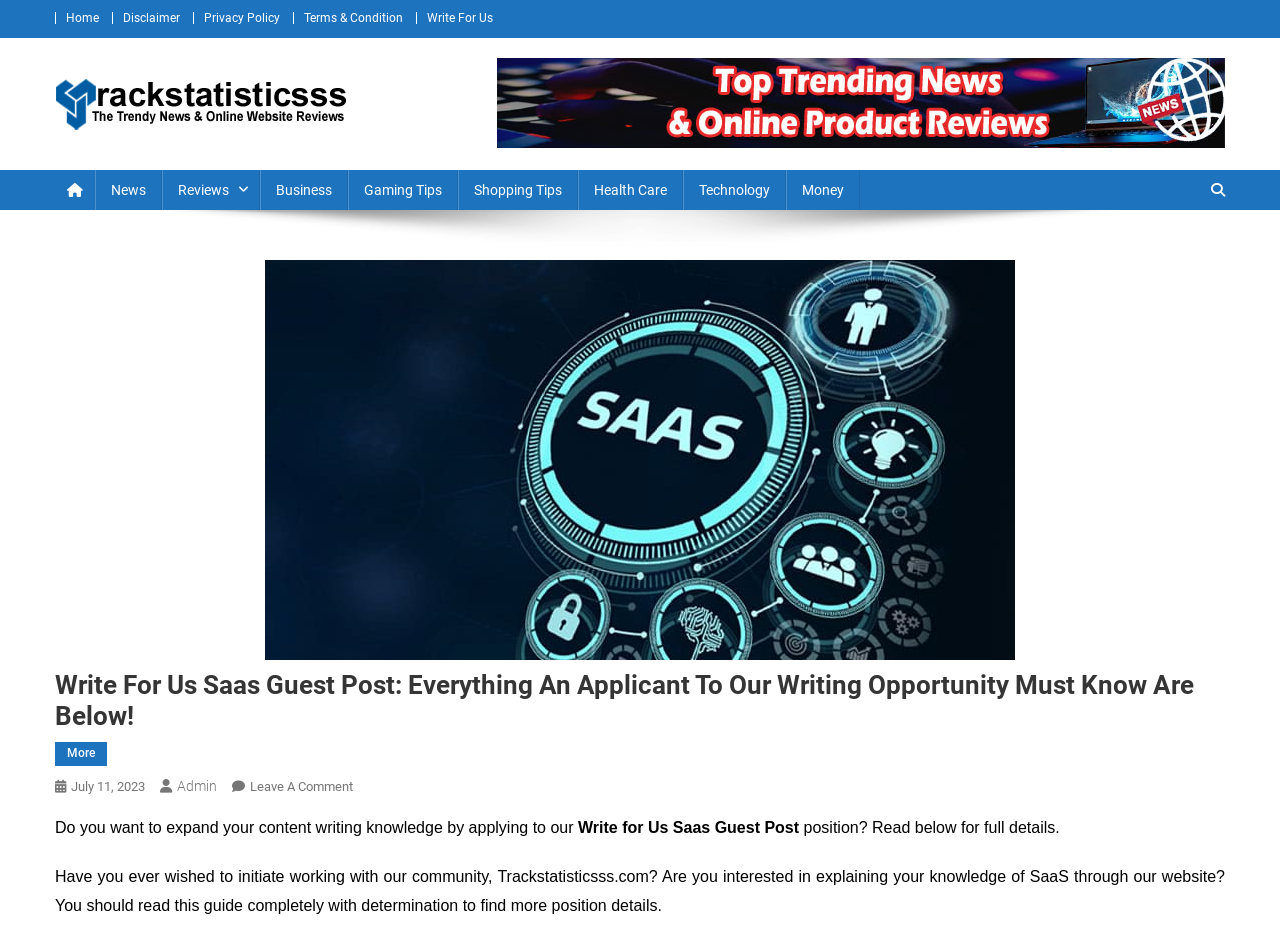Identify and provide the bounding box for the element described by: "July 11, 2023".

[0.055, 0.826, 0.113, 0.842]